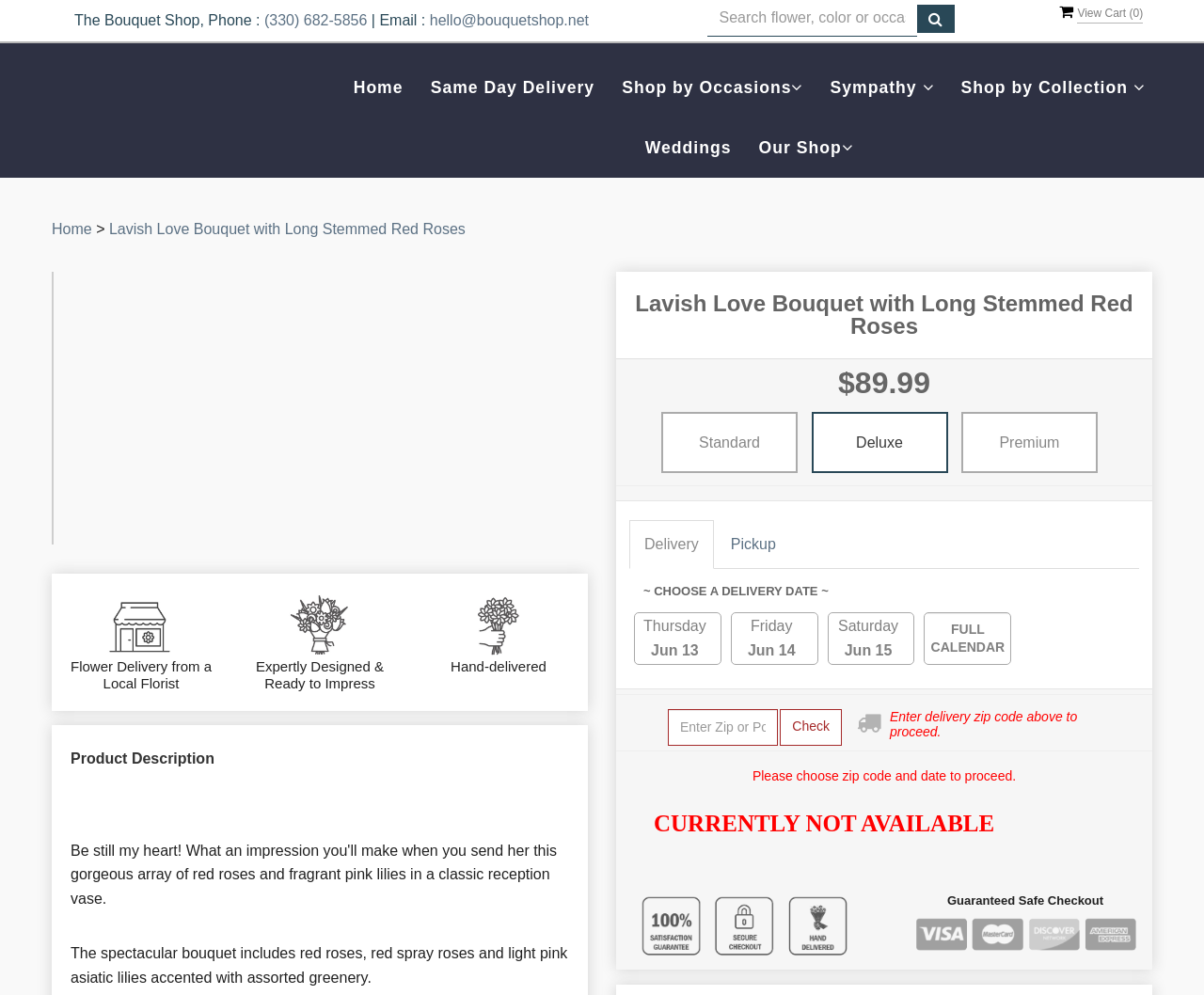Please determine the bounding box coordinates of the section I need to click to accomplish this instruction: "Go to the NSW Government website".

None